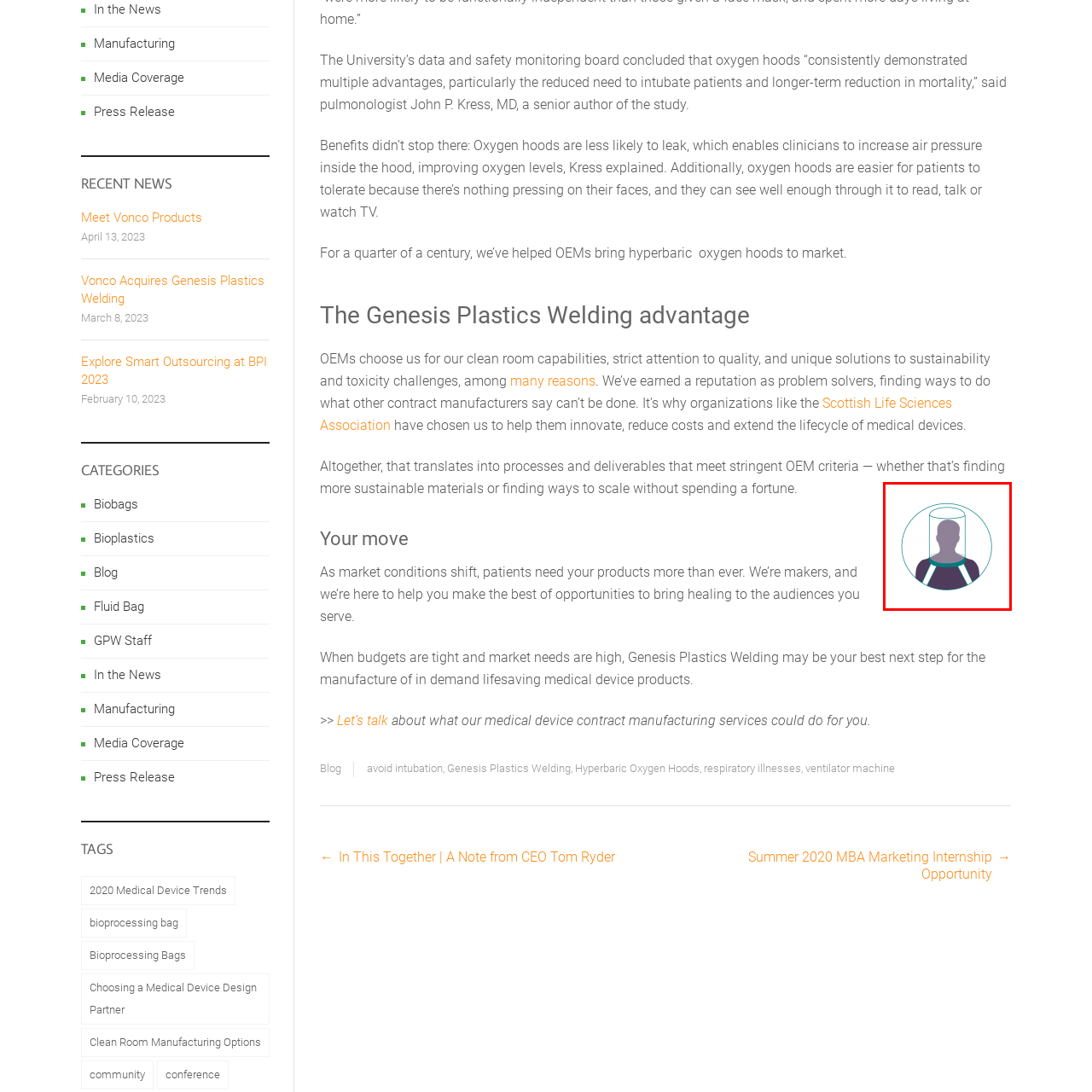Offer a thorough and descriptive summary of the image captured in the red bounding box.

The image illustrates a user-friendly design of a hyperbaric oxygen hood. Featuring a circular outline, the depiction includes a silhouette of a person wearing the hood, which is characterized by a transparent, dome-like structure that provides a clear view for the user. The hood's design highlights its ability to offer patient comfort while ensuring effective delivery of oxygen, as it does not exert pressure on the face. This innovative equipment is recognized for its significant advantages in medical settings, including reducing the need for intubation and enhancing patient tolerance during treatment. The image embodies the essence of modern medical device design, focused on improving patient care in respiratory therapies.